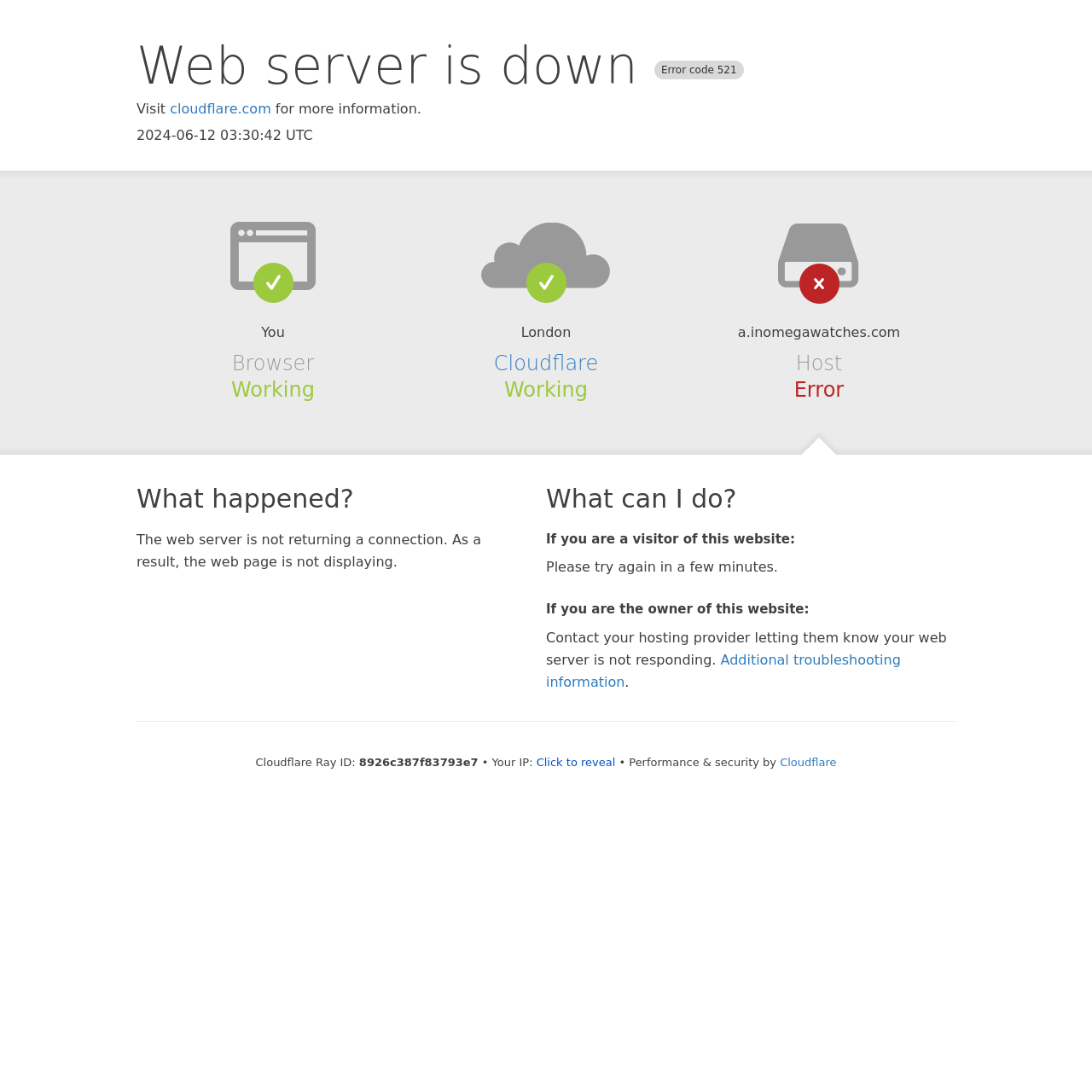Provide a thorough description of this webpage.

This webpage appears to be an error page, indicating that the web server is down. At the top, there is a heading that reads "Web server is down Error code 521". Below this heading, there is a link to "cloudflare.com" with a brief description "Visit for more information." The current date and time, "2024-06-12 03:30:42 UTC", is displayed nearby.

The page is divided into sections, with headings such as "Browser", "Cloudflare", and "Host". Under "Browser", it is indicated that it is "Working" in London. Under "Cloudflare", there is a link to "Cloudflare" and a status of "Working". Under "Host", the domain "a.inomegawatches.com" is listed, with a status of "Error".

Further down the page, there are sections explaining what happened and what can be done. The "What happened?" section explains that the web server is not returning a connection, resulting in the webpage not displaying. The "What can I do?" section provides guidance for both visitors and owners of the website. Visitors are advised to try again in a few minutes, while owners are instructed to contact their hosting provider.

At the bottom of the page, there is additional information, including a "Cloudflare Ray ID" and an option to reveal the user's IP address. The page is secured and optimized by Cloudflare, as indicated by the "Performance & security by" section.